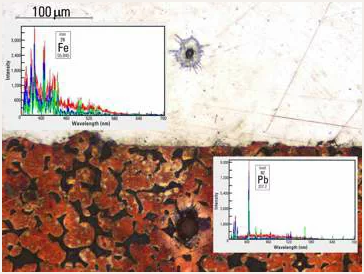What is the likely field of study related to this visual representation?
Please answer the question as detailed as possible.

The question asks about the likely field of study related to this visual representation. By analyzing the caption, we can infer that this visual representation is part of a broader investigation into the material properties and composition of a specific sample, which is relevant in fields such as materials science and engineering.